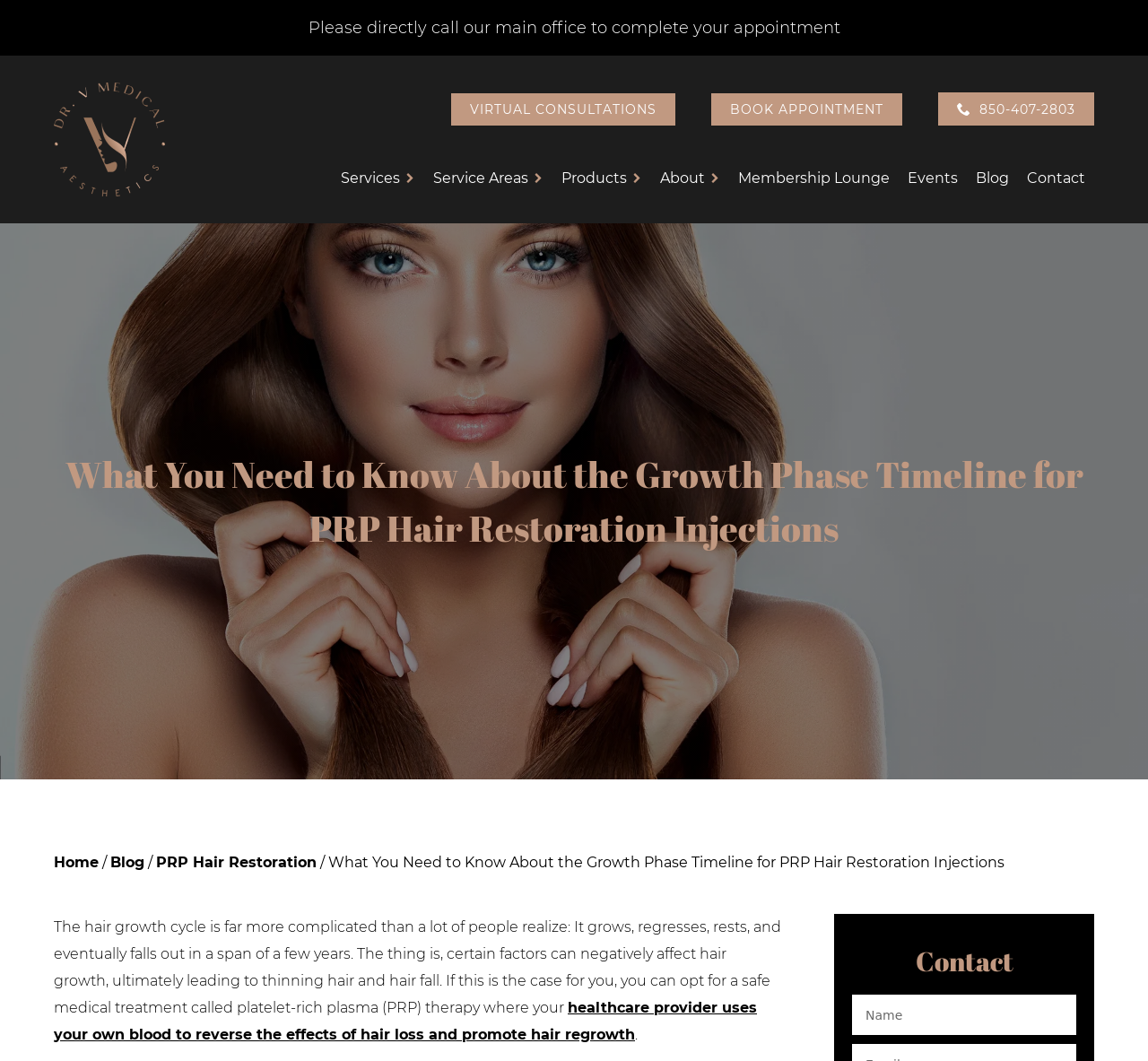Please identify the coordinates of the bounding box for the clickable region that will accomplish this instruction: "Fill in the contact form".

[0.742, 0.937, 0.938, 0.975]